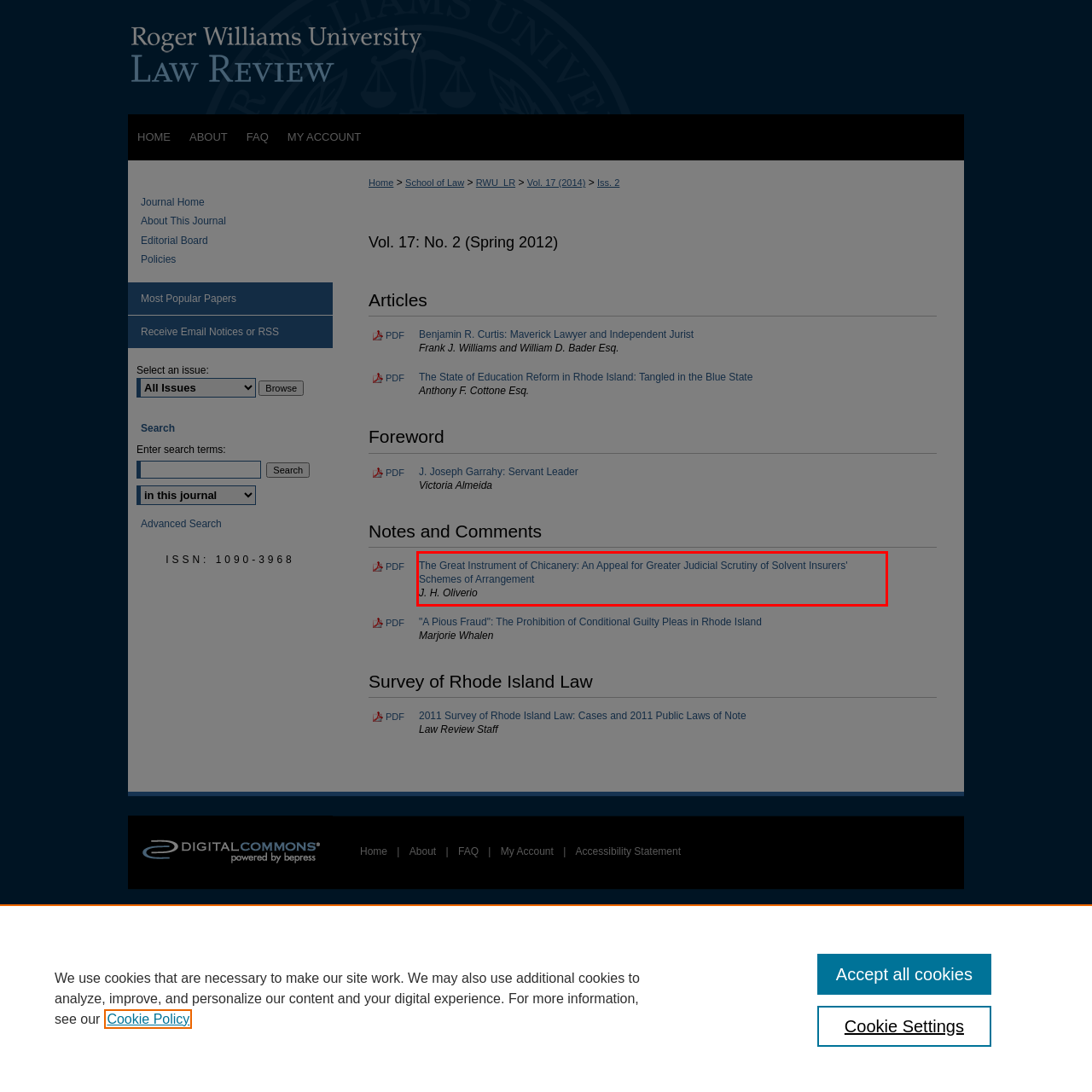Observe the screenshot of the webpage that includes a red rectangle bounding box. Conduct OCR on the content inside this red bounding box and generate the text.

The Great Instrument of Chicanery: An Appeal for Greater Judicial Scrutiny of Solvent Insurers' Schemes of Arrangement J. H. Oliverio